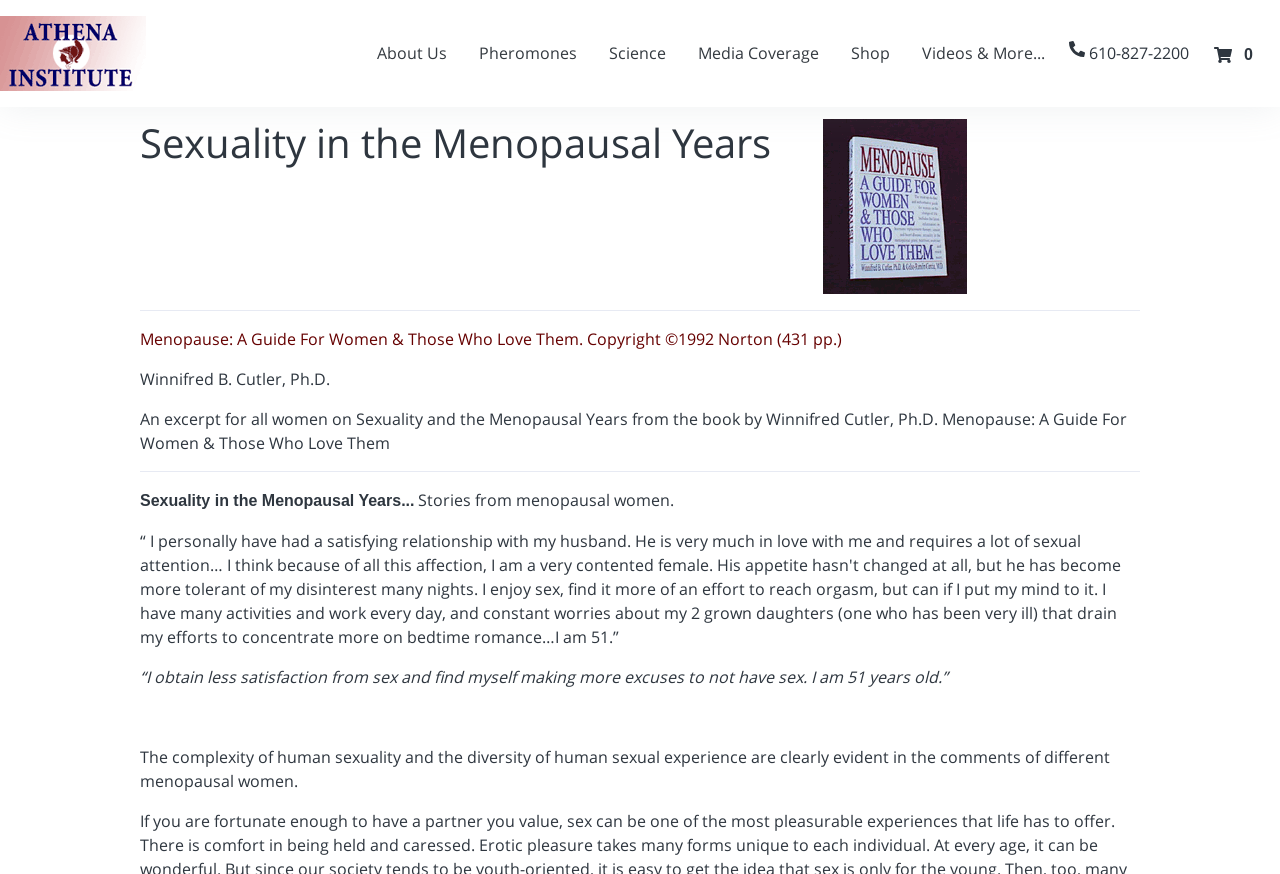Locate the coordinates of the bounding box for the clickable region that fulfills this instruction: "Call the phone number".

[0.848, 0.049, 0.929, 0.074]